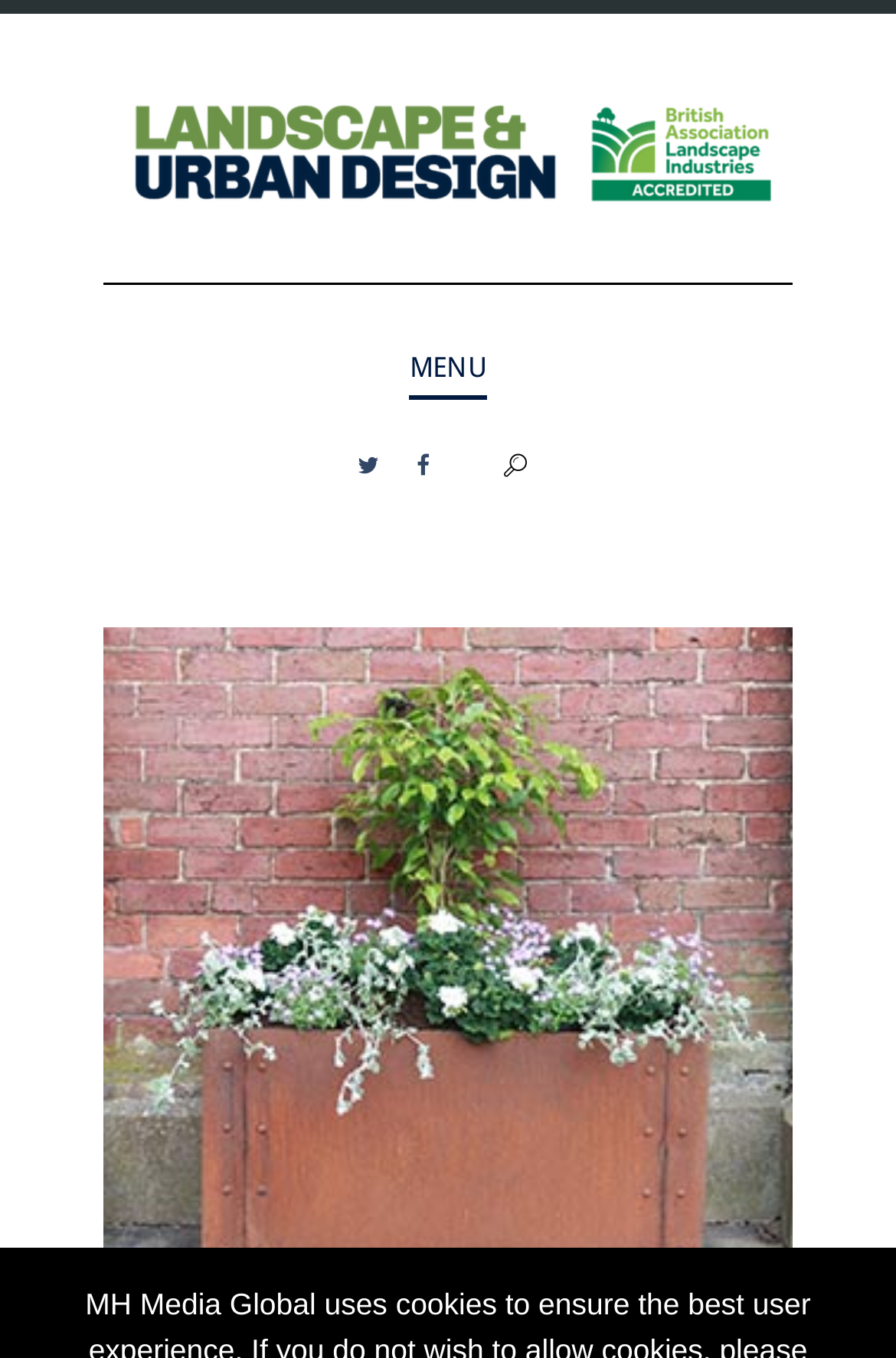How many social media links are there?
Look at the image and provide a short answer using one word or a phrase.

3